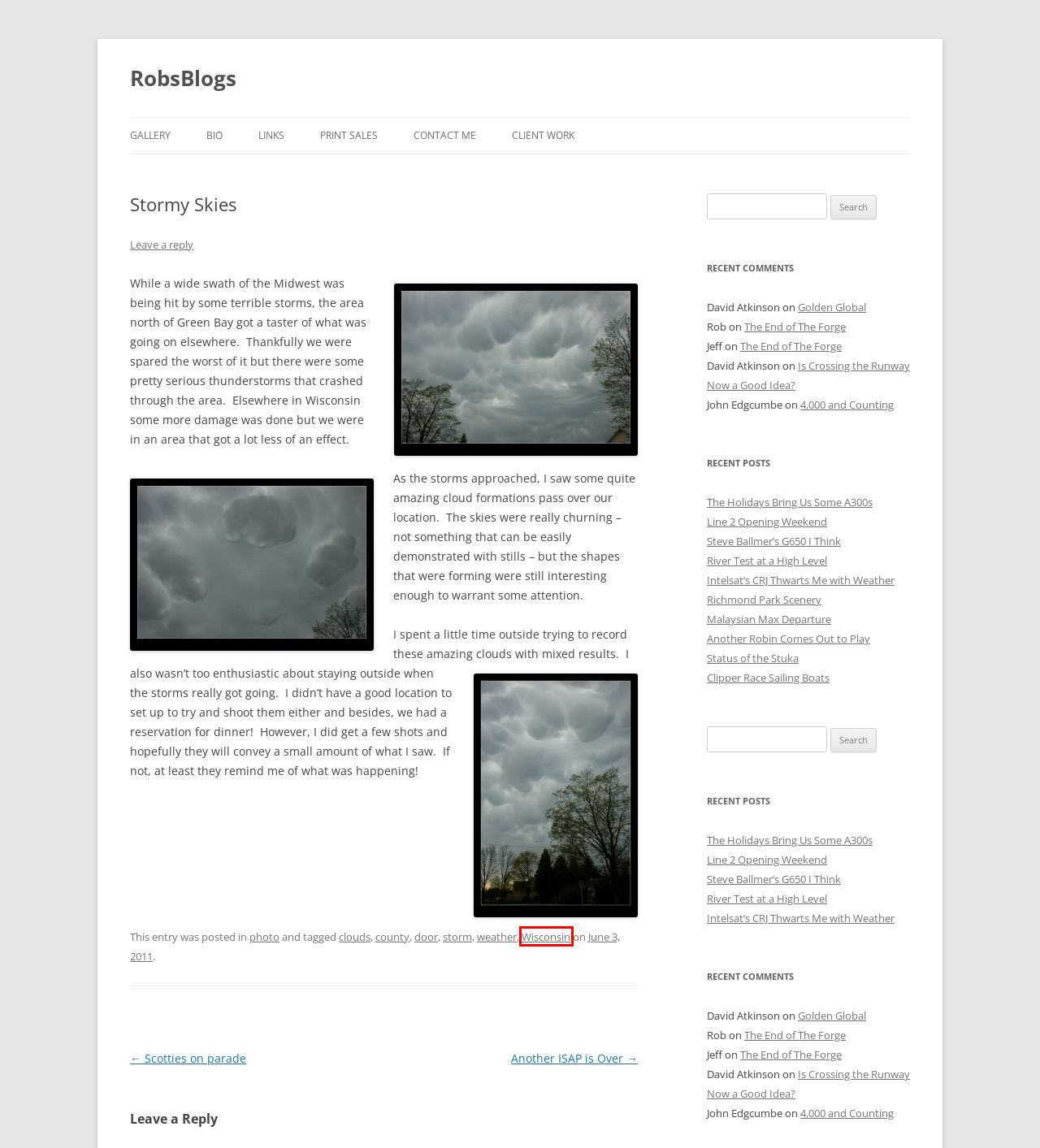You have a screenshot of a webpage, and a red bounding box highlights an element. Select the webpage description that best fits the new page after clicking the element within the bounding box. Options are:
A. Wisconsin | RobsBlogs
B. Midwest Helicopters | RobsBlogs
C. 4,000 and Counting | RobsBlogs
D. Malaysian Max Departure | RobsBlogs
E. county | RobsBlogs
F. Bio | RobsBlogs
G. Is Crossing the Runway Now a Good Idea? | RobsBlogs
H. Line 2 Opening Weekend | RobsBlogs

A